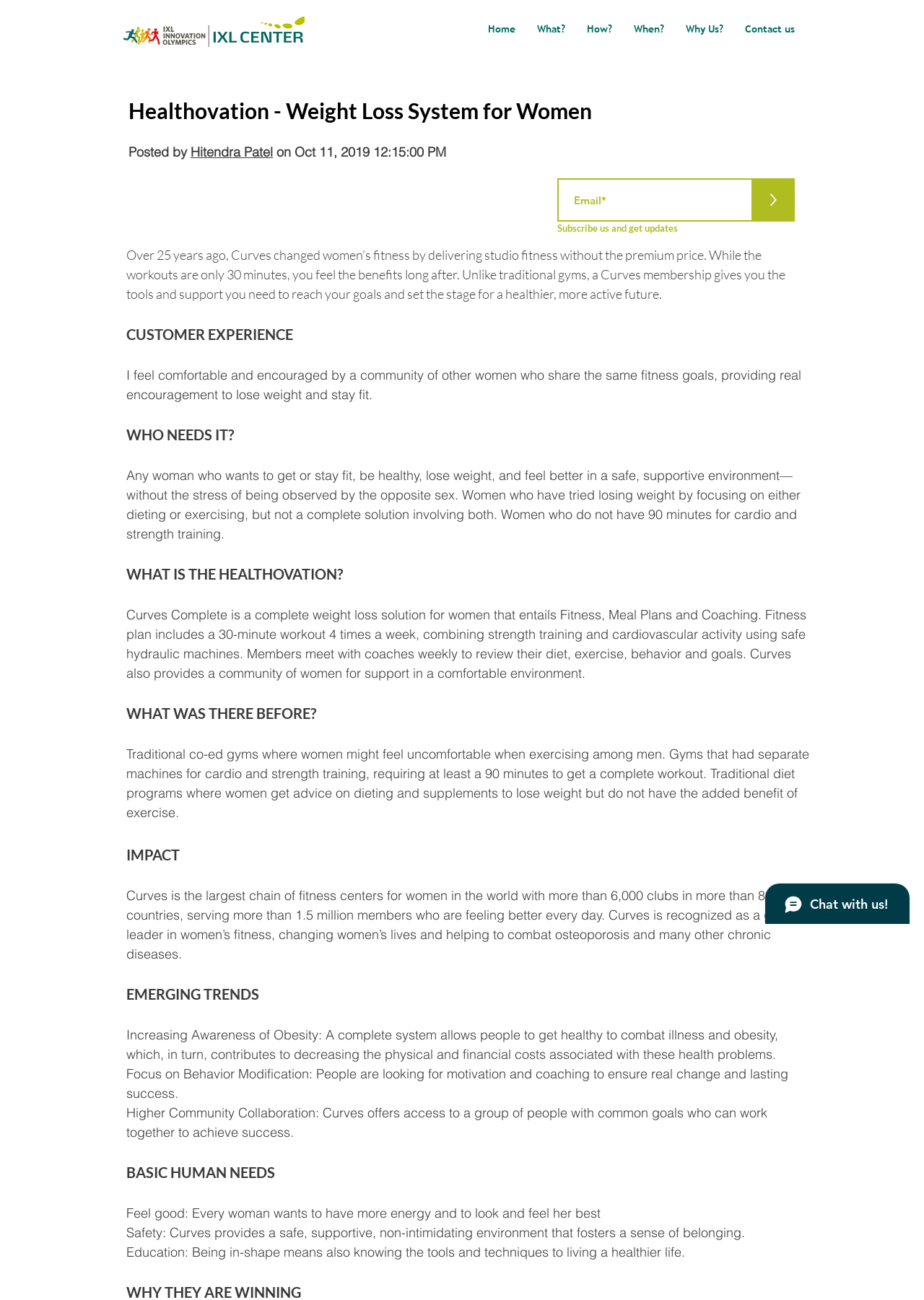Please determine the bounding box coordinates for the element that should be clicked to follow these instructions: "Click the '>' button".

[0.813, 0.137, 0.86, 0.17]